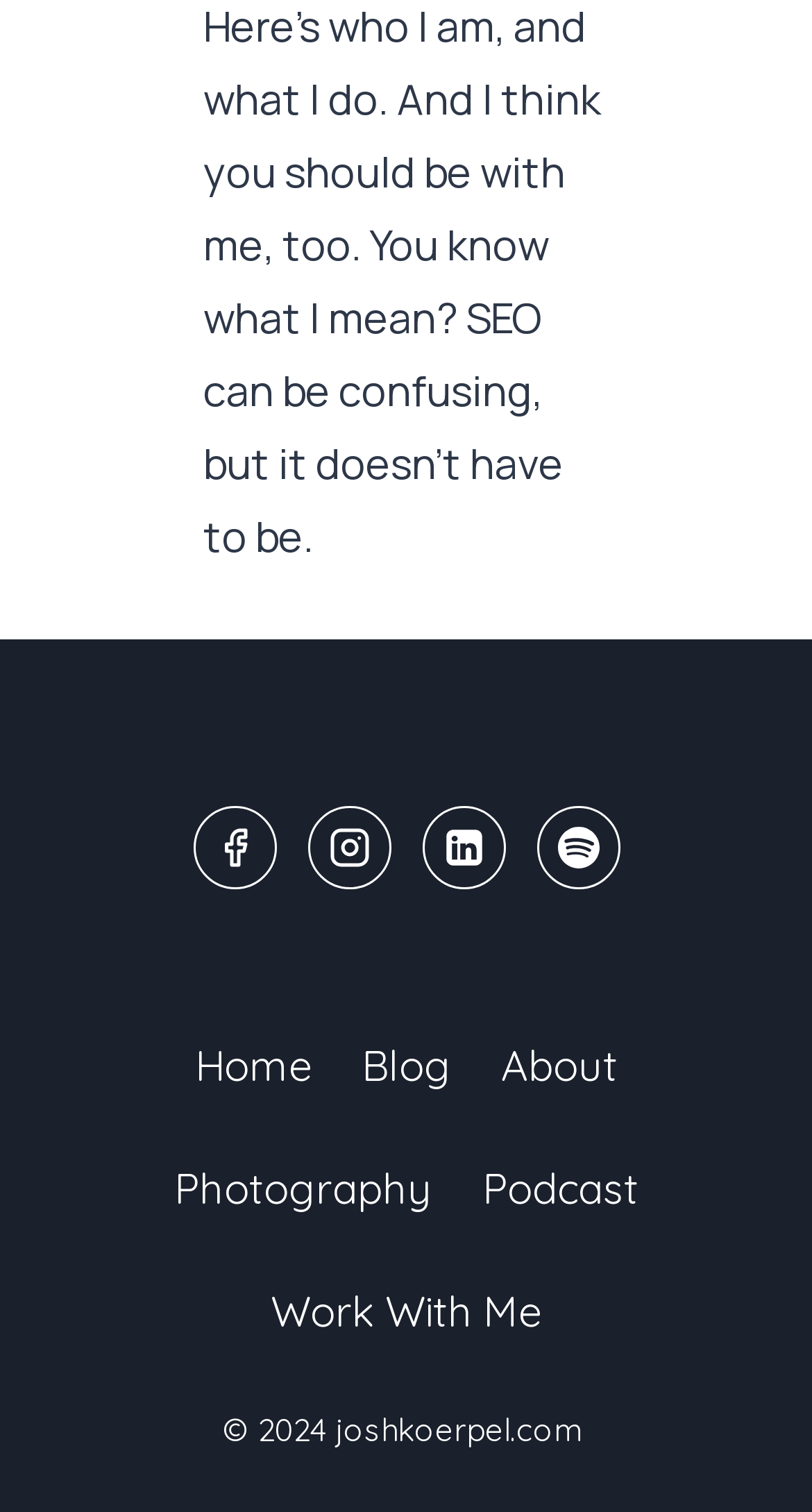Identify the bounding box coordinates of the element to click to follow this instruction: 'explore Photography'. Ensure the coordinates are four float values between 0 and 1, provided as [left, top, right, bottom].

[0.183, 0.746, 0.563, 0.827]